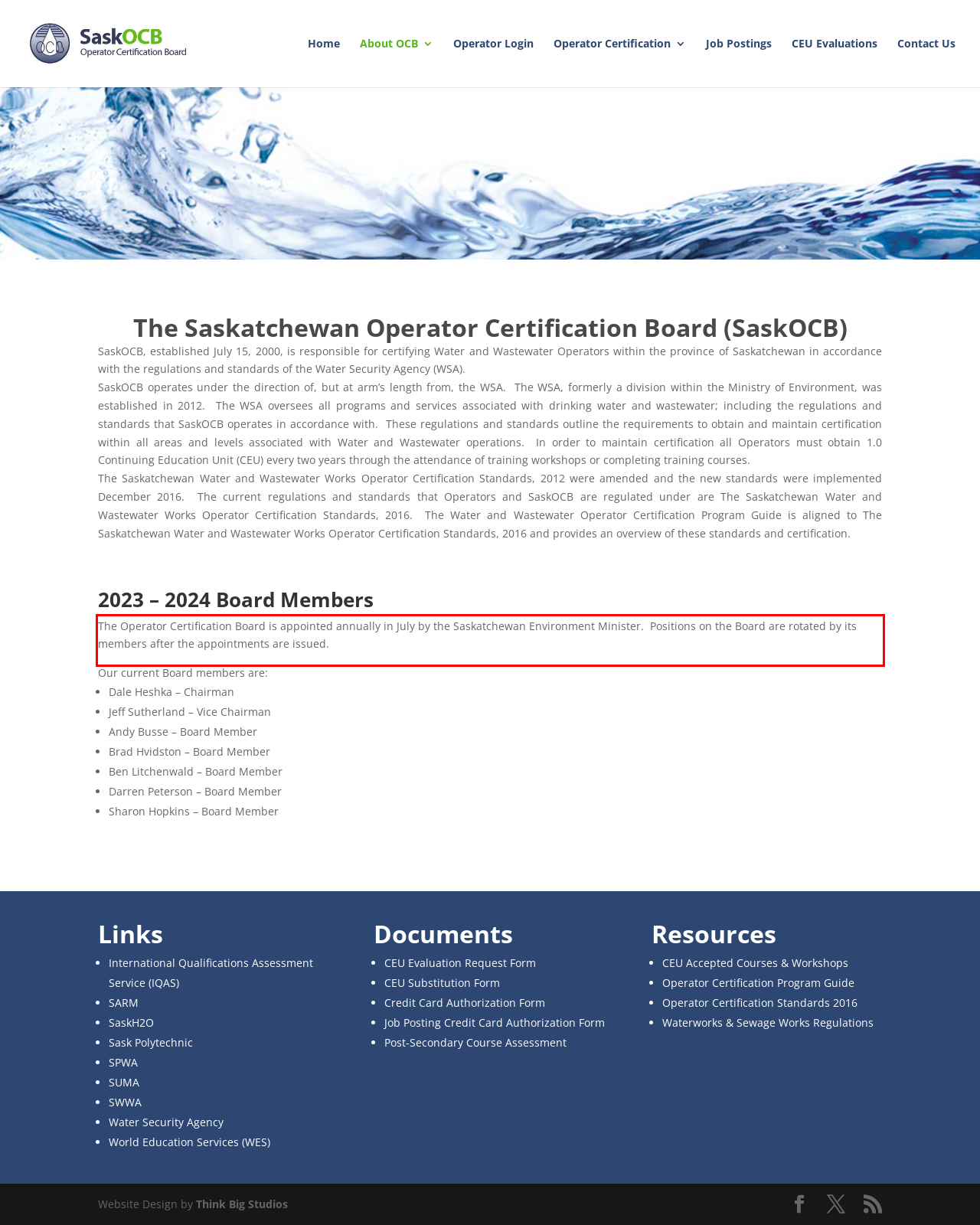Observe the screenshot of the webpage, locate the red bounding box, and extract the text content within it.

The Operator Certification Board is appointed annually in July by the Saskatchewan Environment Minister. Positions on the Board are rotated by its members after the appointments are issued.